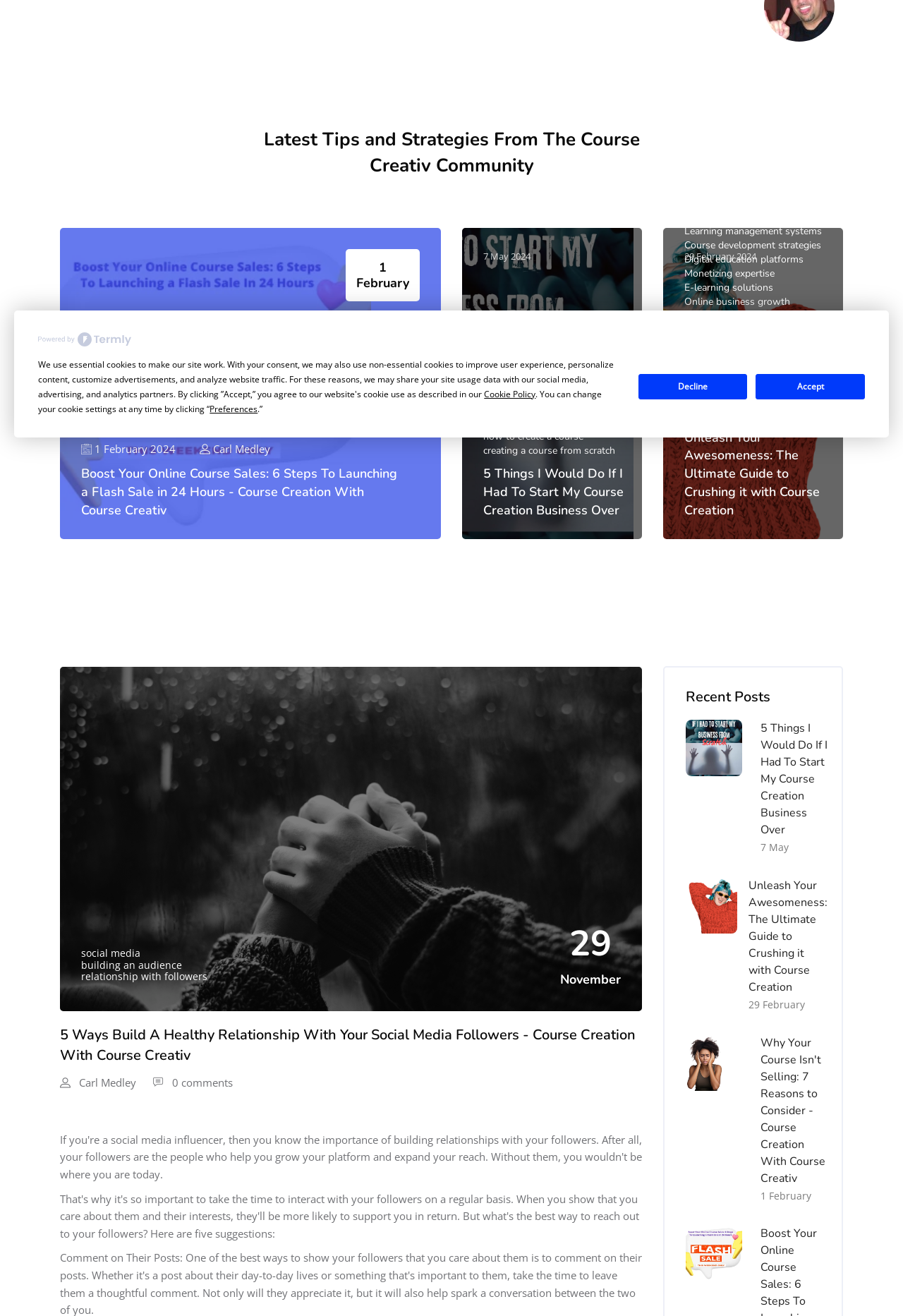Bounding box coordinates are to be given in the format (top-left x, top-left y, bottom-right x, bottom-right y). All values must be floating point numbers between 0 and 1. Provide the bounding box coordinate for the UI element described as: 1 February

[0.842, 0.903, 0.898, 0.913]